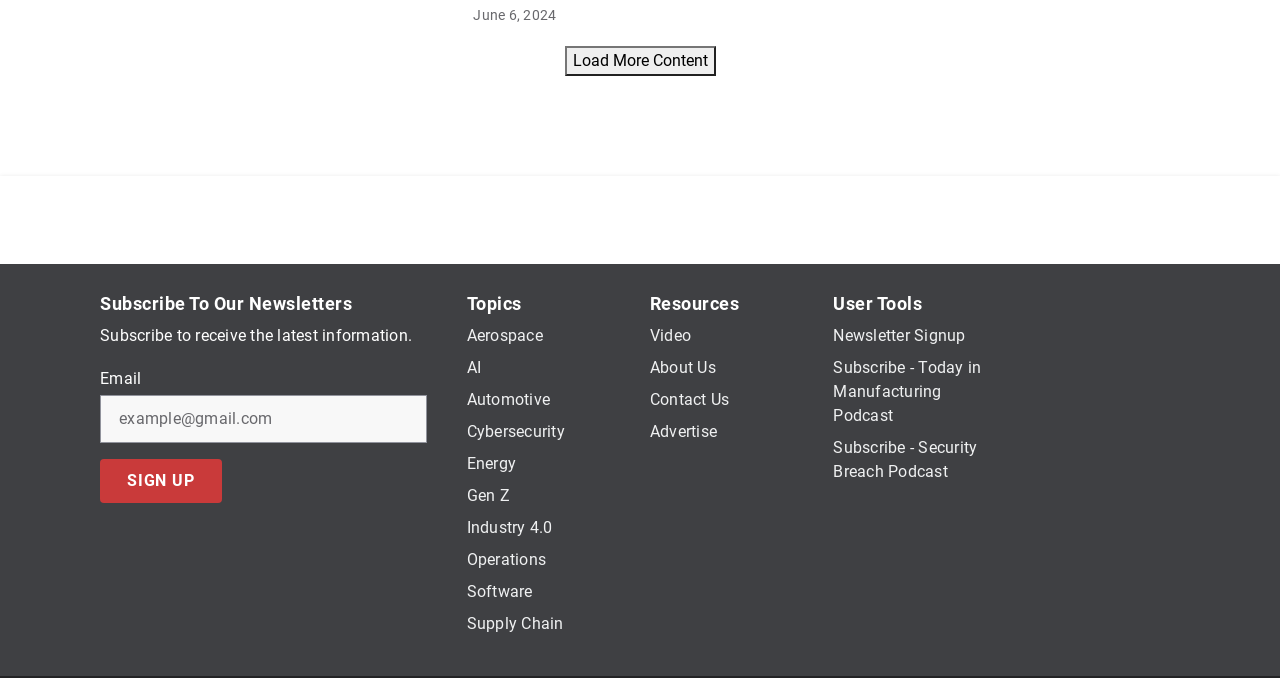Reply to the question with a single word or phrase:
What is the date displayed at the top?

June 6, 2024